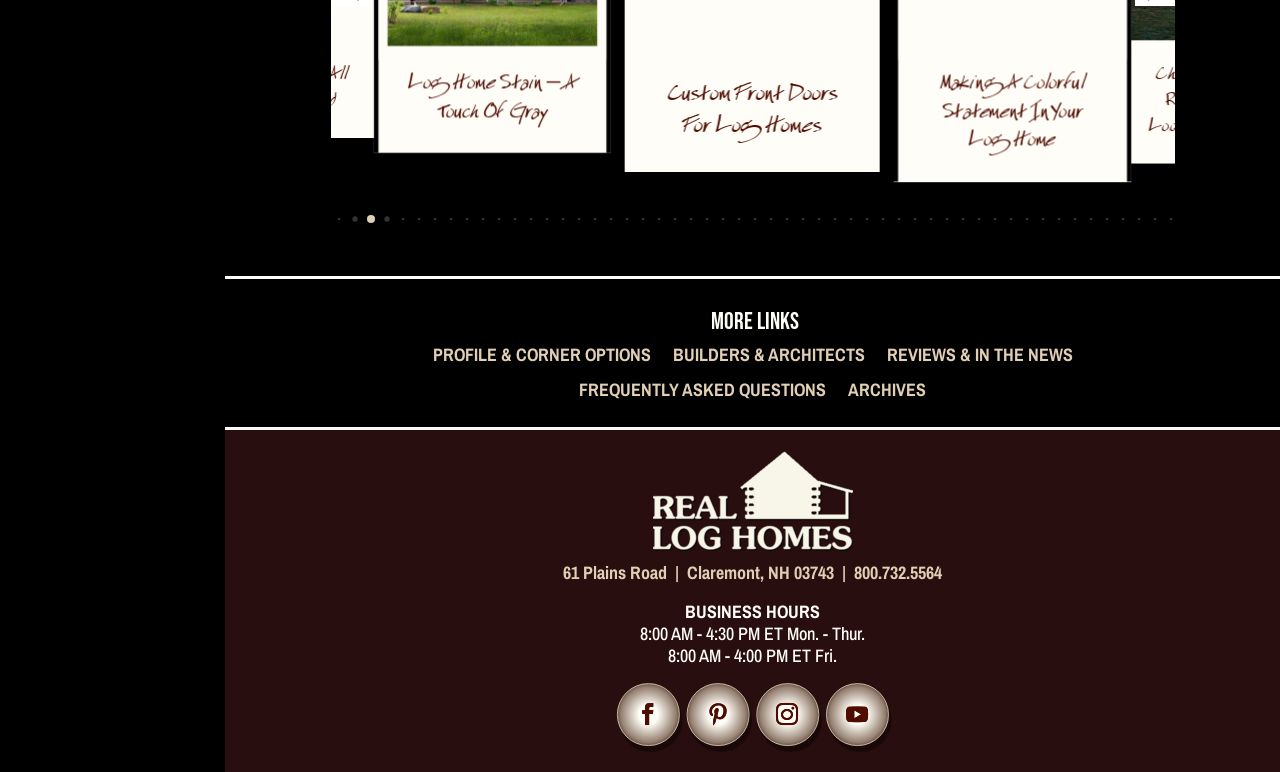Using the webpage screenshot, find the UI element described by Profile & Corner Options. Provide the bounding box coordinates in the format (top-left x, top-left y, bottom-right x, bottom-right y), ensuring all values are floating point numbers between 0 and 1.

[0.338, 0.405, 0.508, 0.441]